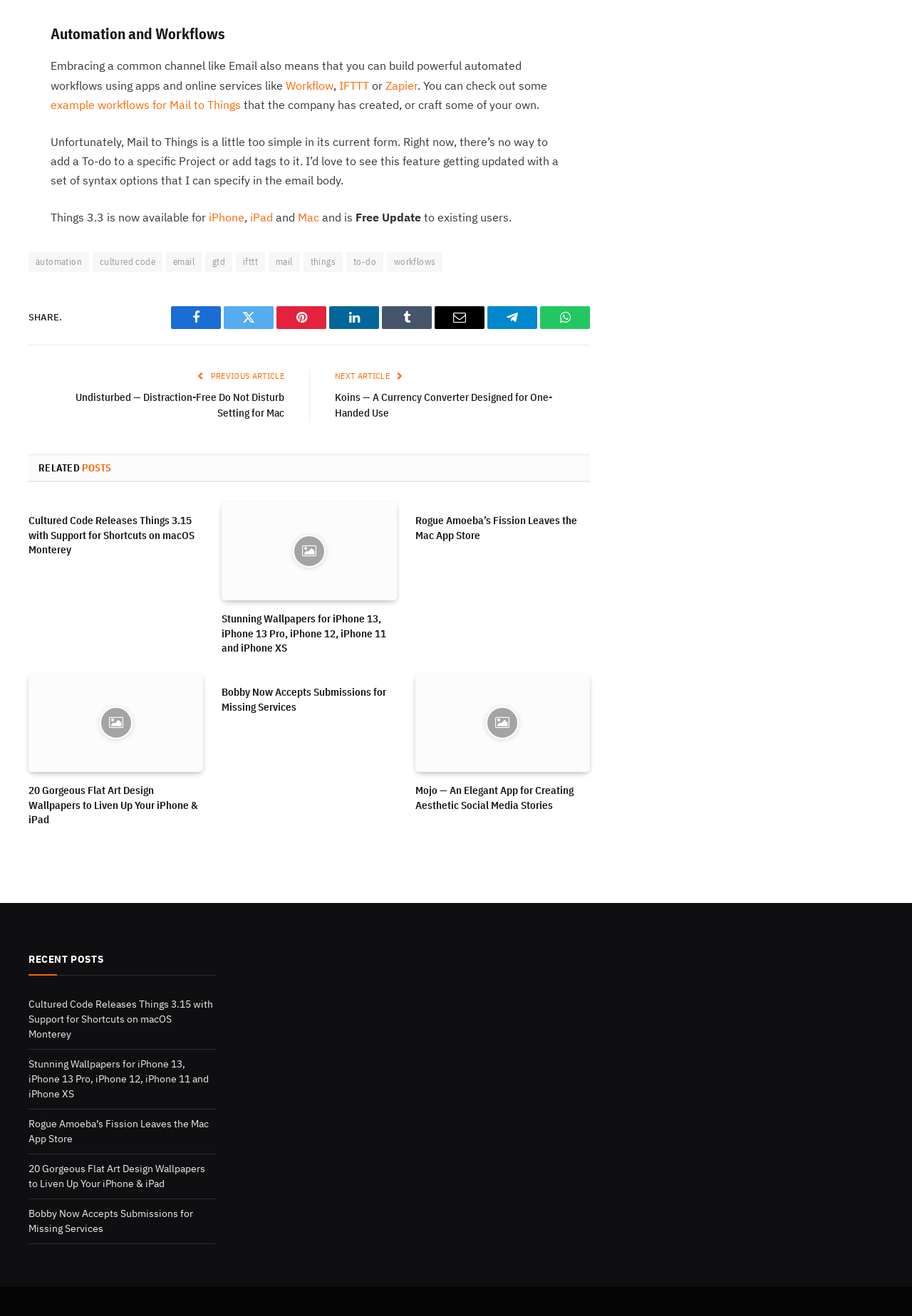Determine the bounding box coordinates of the element that should be clicked to execute the following command: "Click on 'Who we are'".

None